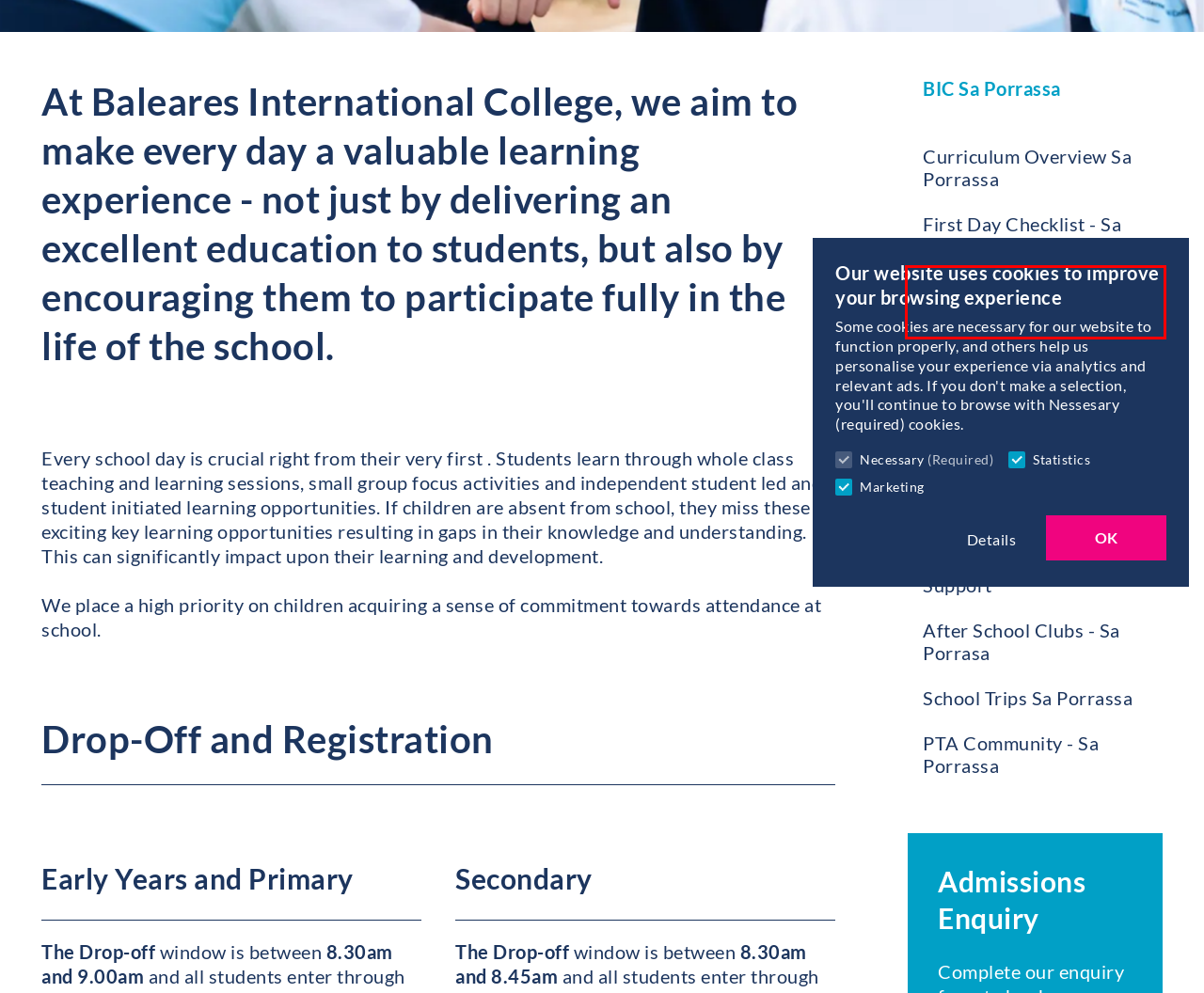You are provided with a screenshot of a webpage where a red rectangle bounding box surrounds an element. Choose the description that best matches the new webpage after clicking the element in the red bounding box. Here are the choices:
A. Curriculum Overview Sa Porrassa | Baleares International College, Mallorca
B. PTA Community - Sa Porrassa | Baleares International College, Mallorca
C. School Trips Sa Porrassa | Baleares International College, Mallorca
D. After School Clubs - Sa Porrasa | Baleares International College, Mallorca
E. School Lunch - Sa Porrassa | Baleares International College, Mallorca
F. BIC Sa Porrassa | Baleares International College, Mallorca
G. First Day Checklist - Sa Porrassa | Baleares International College, Mallorca
H. School Uniforms - Sa Porrassa | Baleares International College, Mallorca

H